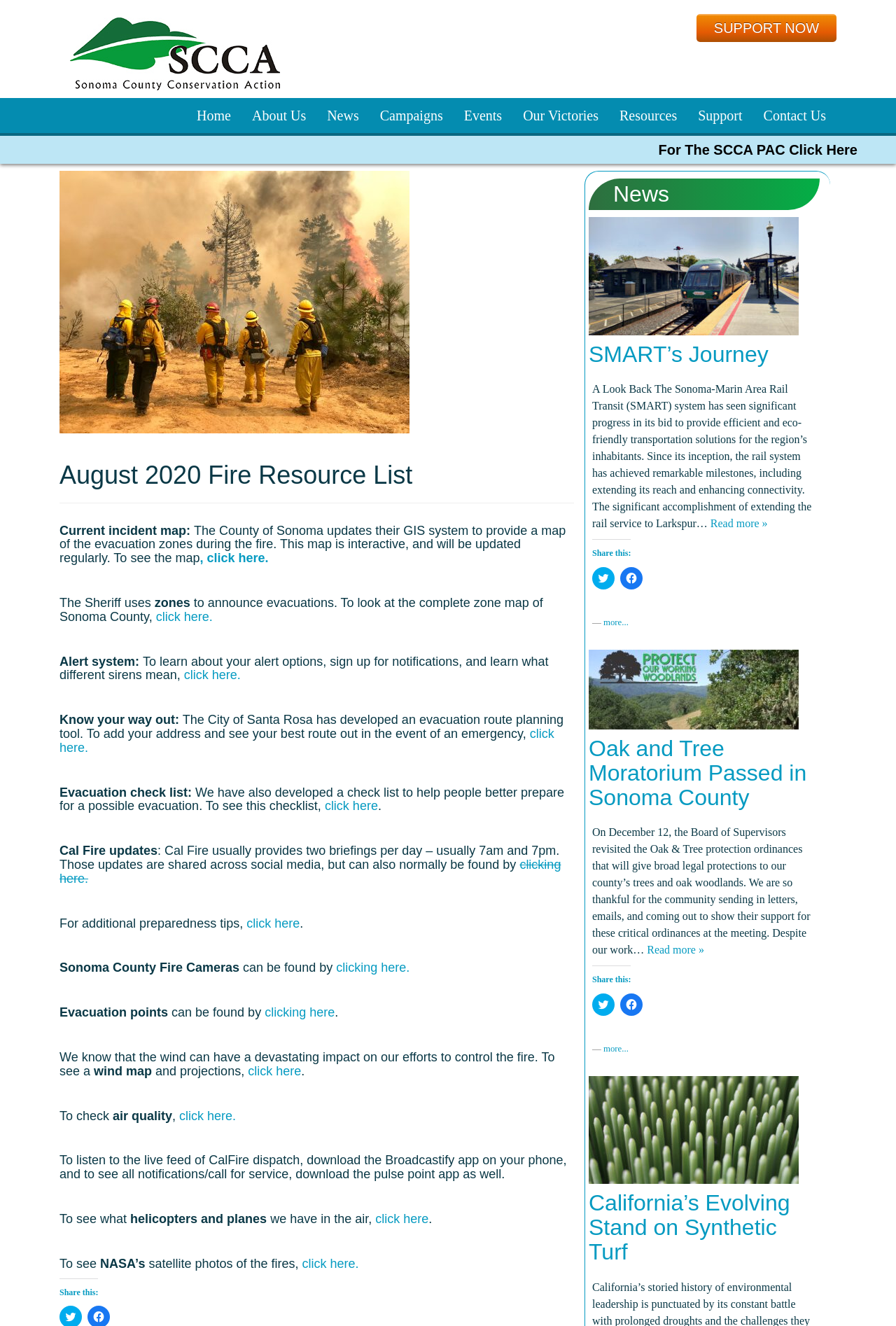Deliver a detailed narrative of the webpage's visual and textual elements.

The webpage is titled "August 2020 Fire Resource List | Conservation Action" and appears to be a resource page for individuals affected by the 2020 fires in Sonoma County. At the top of the page, there is a navigation menu with links to various sections of the website, including "Home", "About Us", "News", "Campaigns", "Events", "Our Victories", "Resources", "Support", and "Contact Us".

Below the navigation menu, there is a prominent link to "SUPPORT NOW" and a link to the Sonoma County Conservation Alliance website, accompanied by the organization's logo.

The main content of the page is divided into several sections. The first section provides information on current incident maps, including a link to an interactive map of evacuation zones and a description of how the County of Sonoma updates its GIS system to provide this information.

The next section provides various resources related to the fires, including links to evacuation route planning tools, evacuation checklists, Cal Fire updates, and wind maps. There are also links to information on air quality, helicopters and planes in the air, and NASA's satellite photos of the fires.

Following this section, there are three news articles or blog posts. The first article discusses the progress of the Sonoma-Marin Area Rail Transit (SMART) system, including its extension to Larkspur. The second article reports on the passage of an Oak and Tree Moratorium in Sonoma County, which provides legal protections to the county's trees and oak woodlands. The third article discusses California's evolving stance on synthetic turf.

Each news article has a "Read more" link and a "Share this" section with links to share the article on Twitter and Facebook.